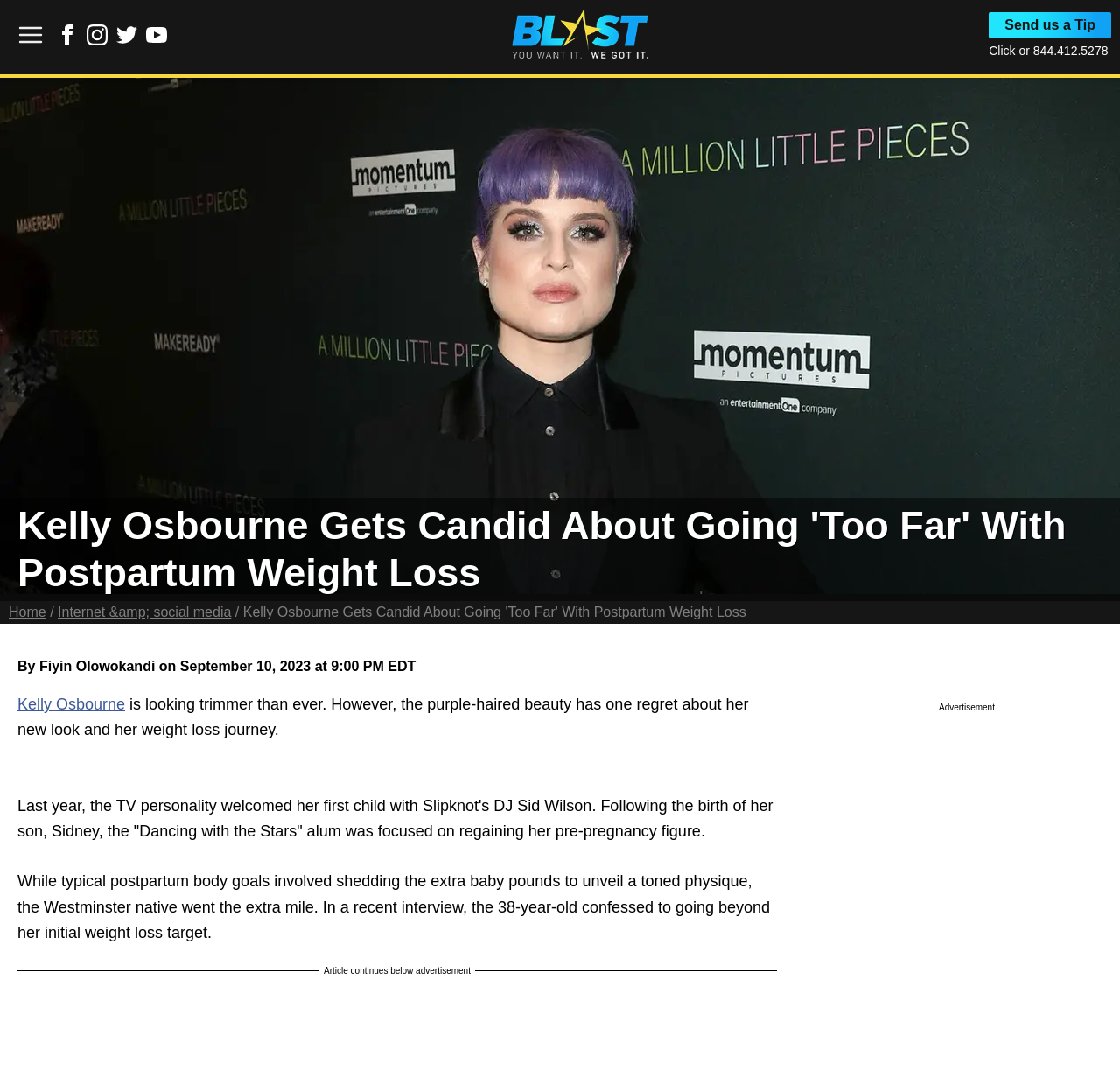Can you specify the bounding box coordinates of the area that needs to be clicked to fulfill the following instruction: "Click on Kelly Osbourne"?

[0.016, 0.646, 0.112, 0.662]